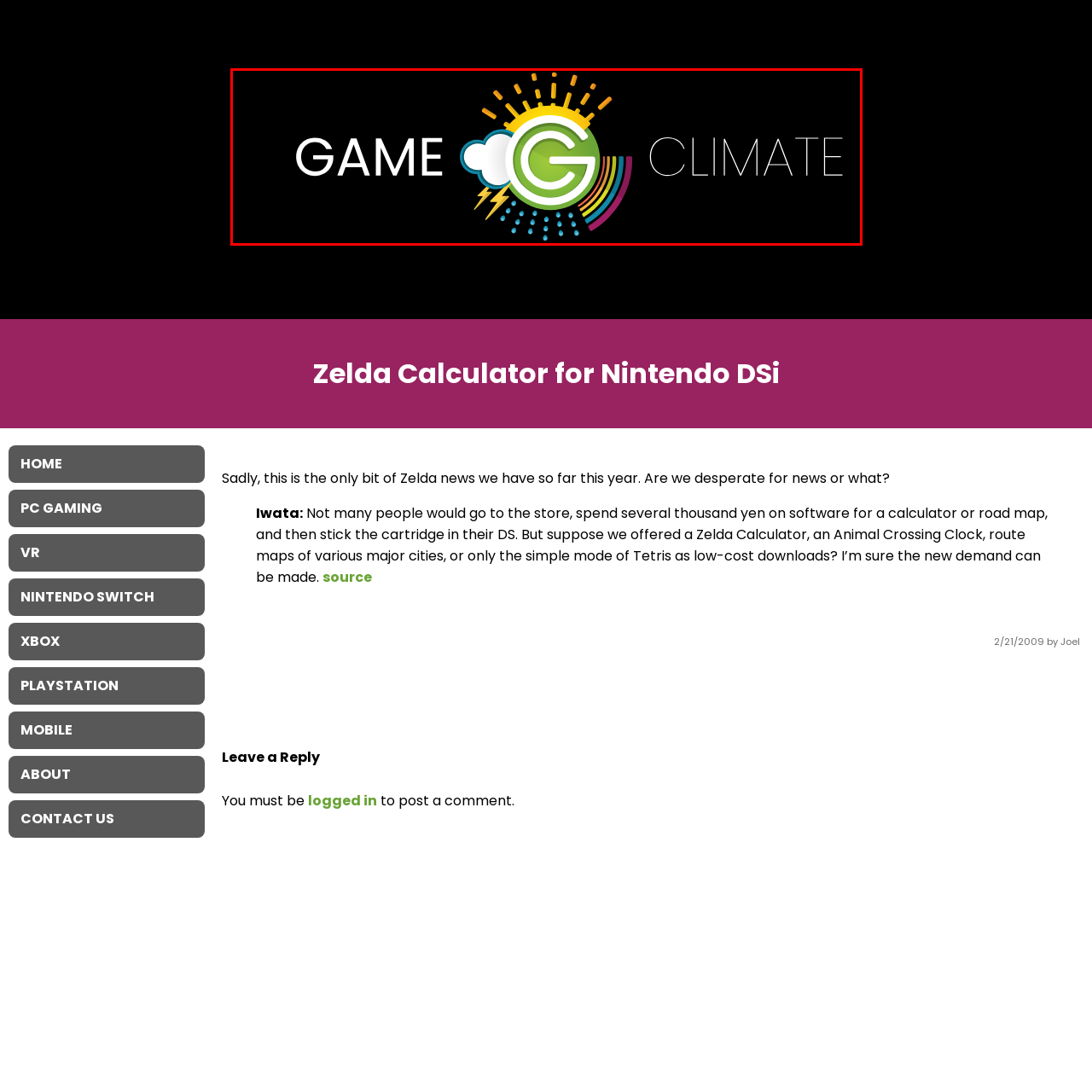Focus on the part of the image that is marked with a yellow outline and respond in detail to the following inquiry based on what you observe: 
What elements are combined in the circular emblem?

According to the caption, the circular emblem combines elements representing weather and nature, such as a cloud, sun, and rain, which highlights the interplay between gaming and environmental themes.